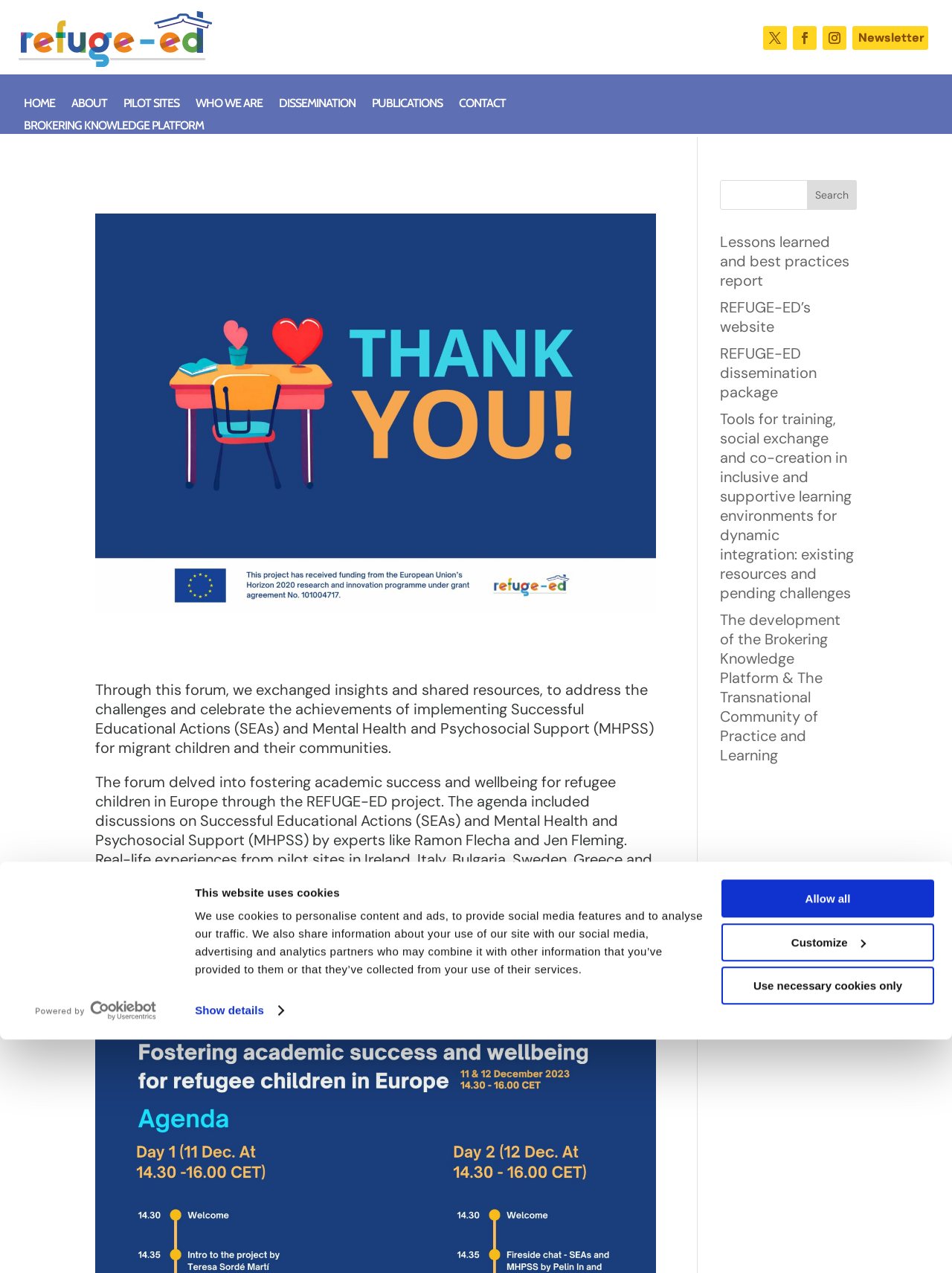What is the target audience of the forum?
Refer to the image and answer the question using a single word or phrase.

Refugee children in Europe